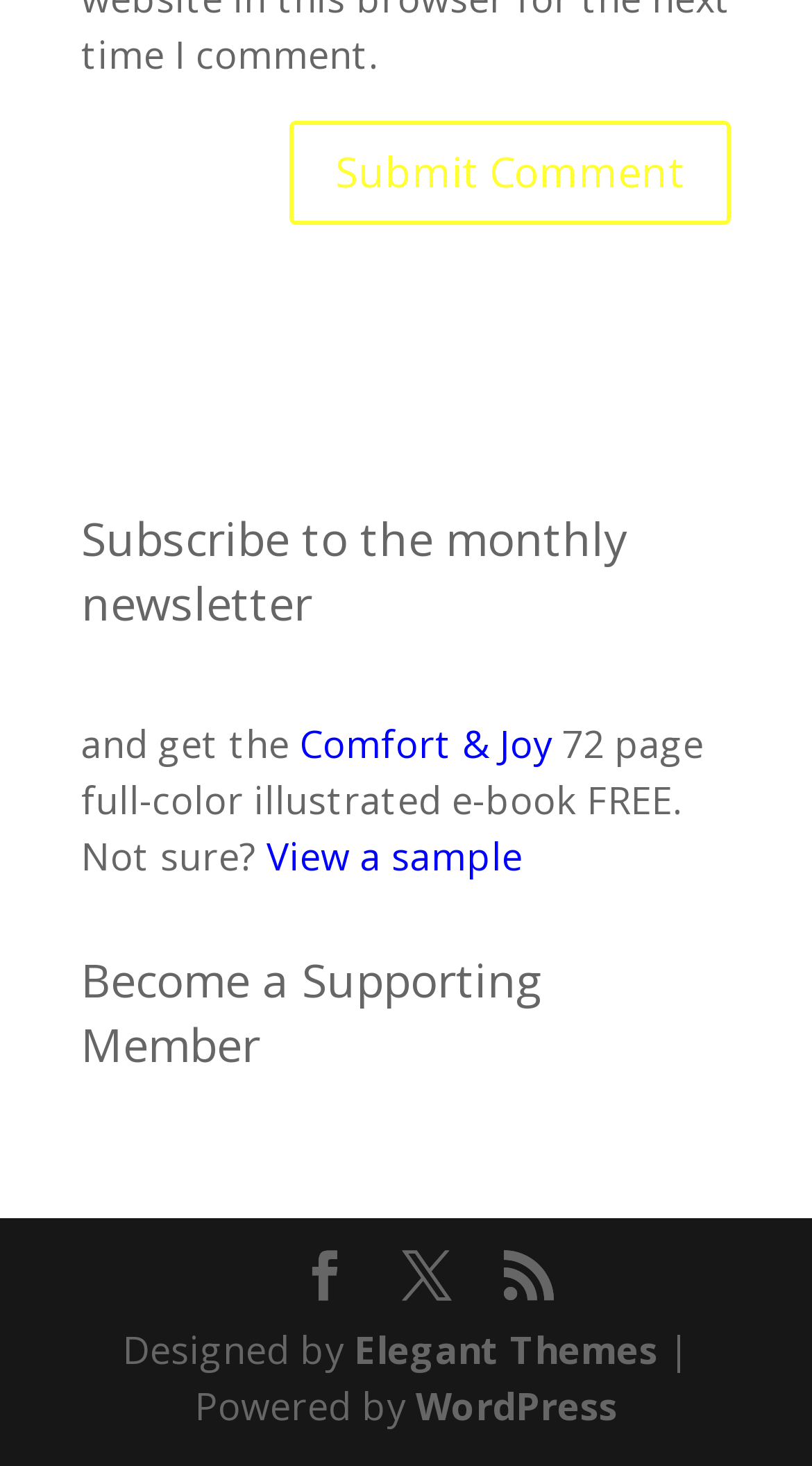Identify the bounding box coordinates for the UI element described as: "Elegant Themes". The coordinates should be provided as four floats between 0 and 1: [left, top, right, bottom].

[0.436, 0.903, 0.81, 0.938]